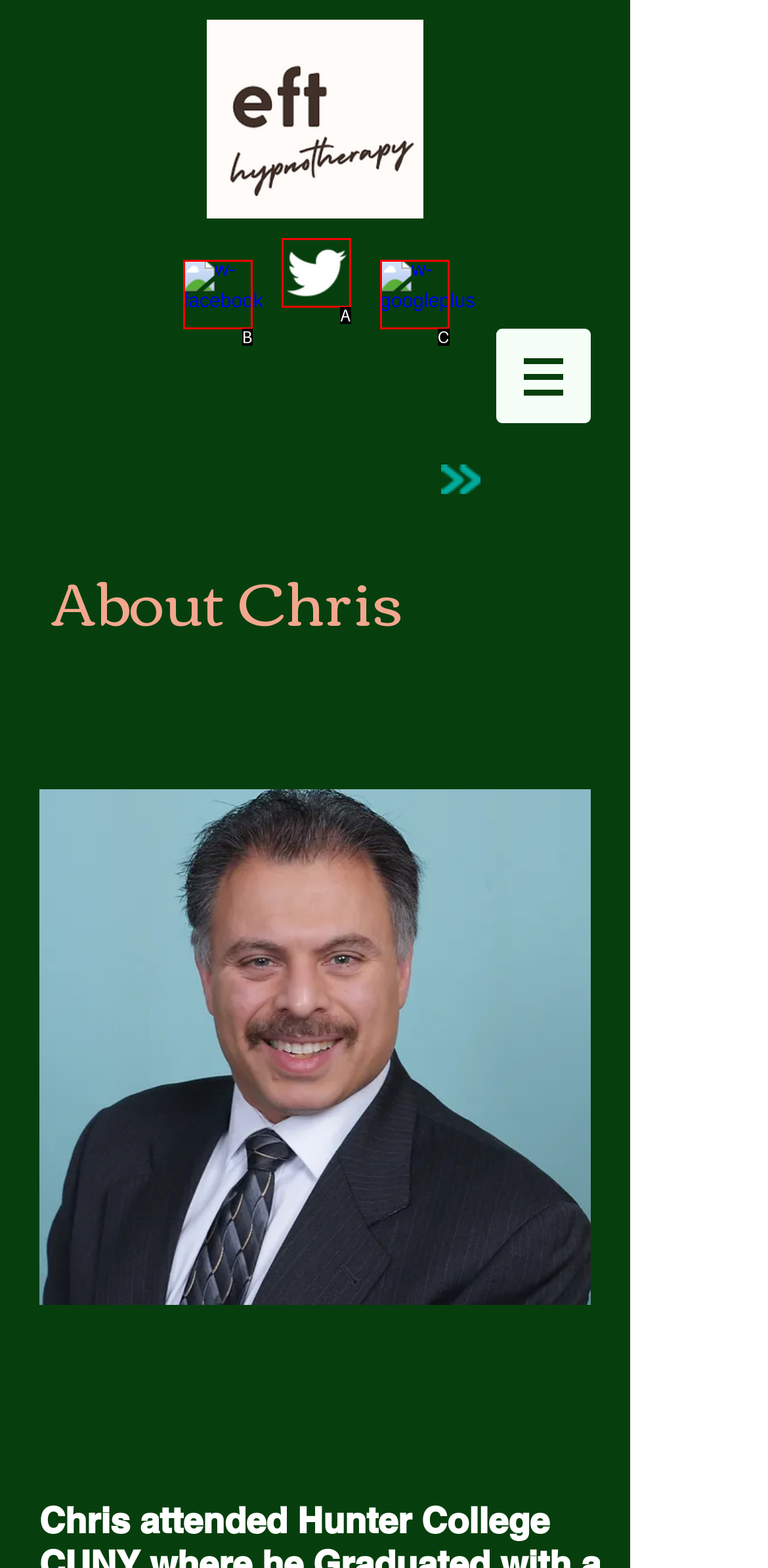Find the option that matches this description: aria-label="w-googleplus"
Provide the matching option's letter directly.

C